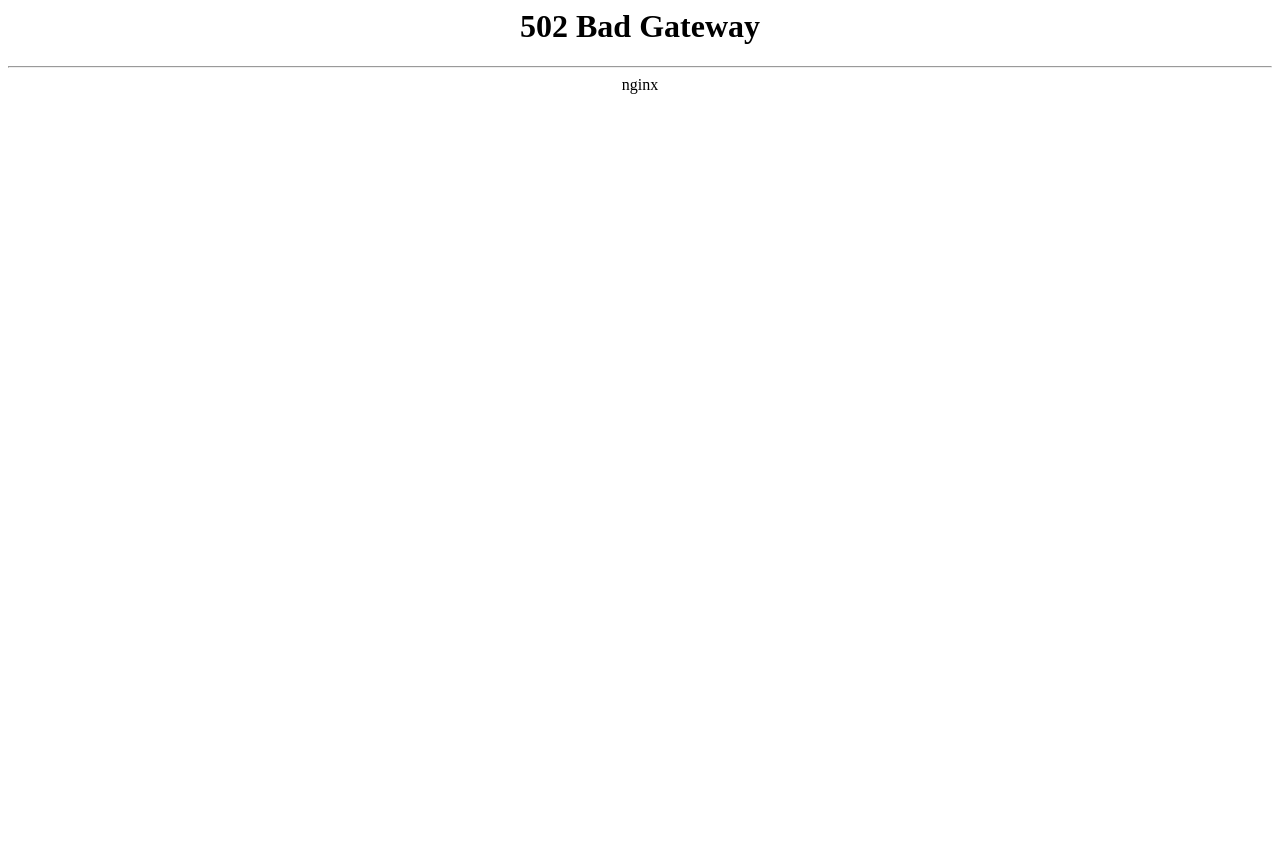Determine which piece of text is the heading of the webpage and provide it.

502 Bad Gateway